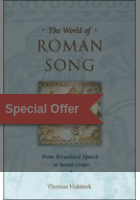Craft a thorough explanation of what is depicted in the image.

The image features the book titled "The World of Roman Song," authored by Thomas Habinek. Prominently displayed is a red banner indicating a "Special Offer," suggesting a promotional price or discount for prospective readers. The cover design is subtle, likely reflecting themes related to Roman culture, enhancing the appeal for those interested in social order and ritualized speech in ancient contexts. This visual presentation aims to attract attention and encourage purchases by highlighting a limited-time offer on this scholarly work.